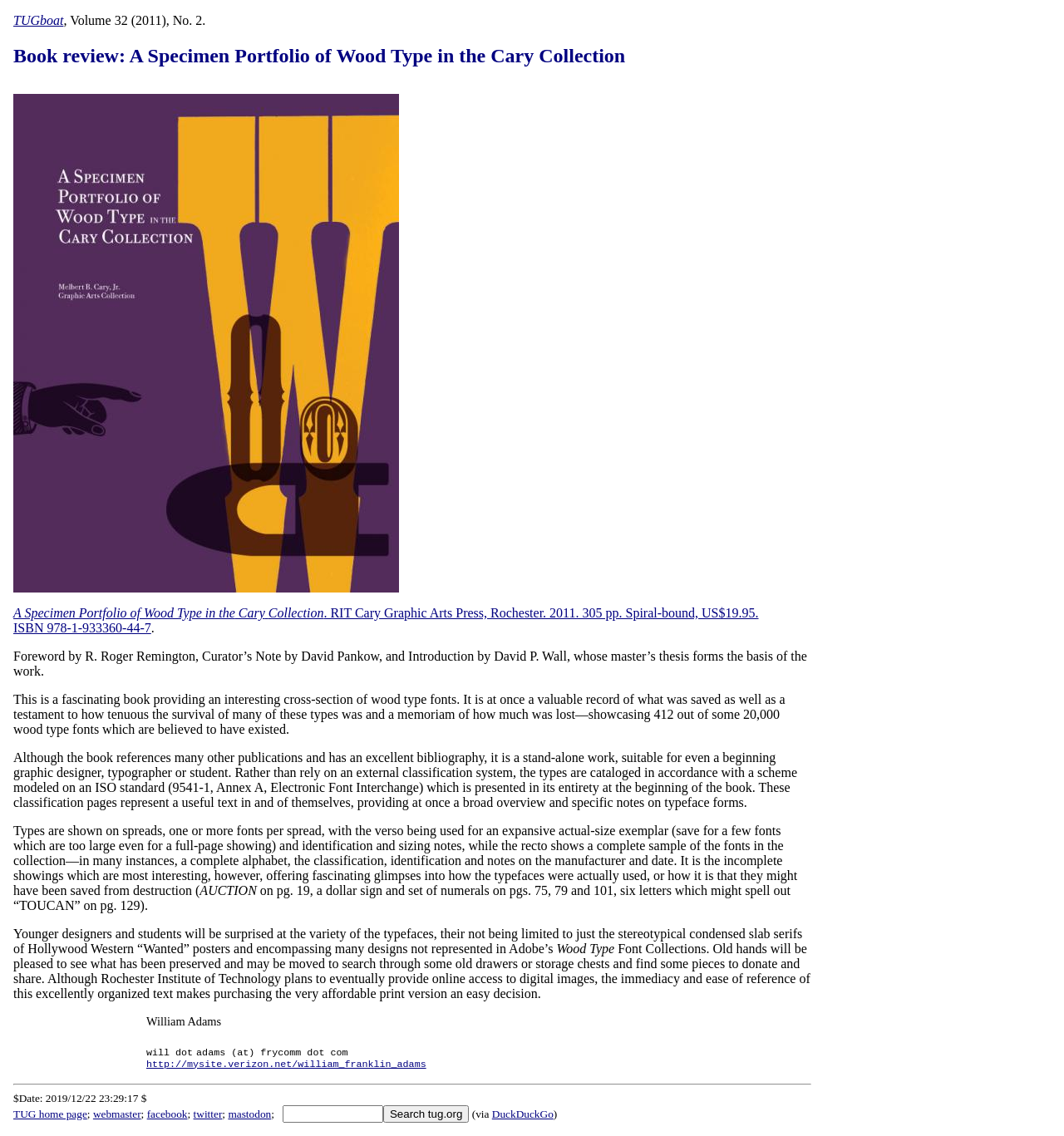Use a single word or phrase to answer this question: 
What is the title of the book being reviewed?

A Specimen Portfolio of Wood Type in the Cary Collection